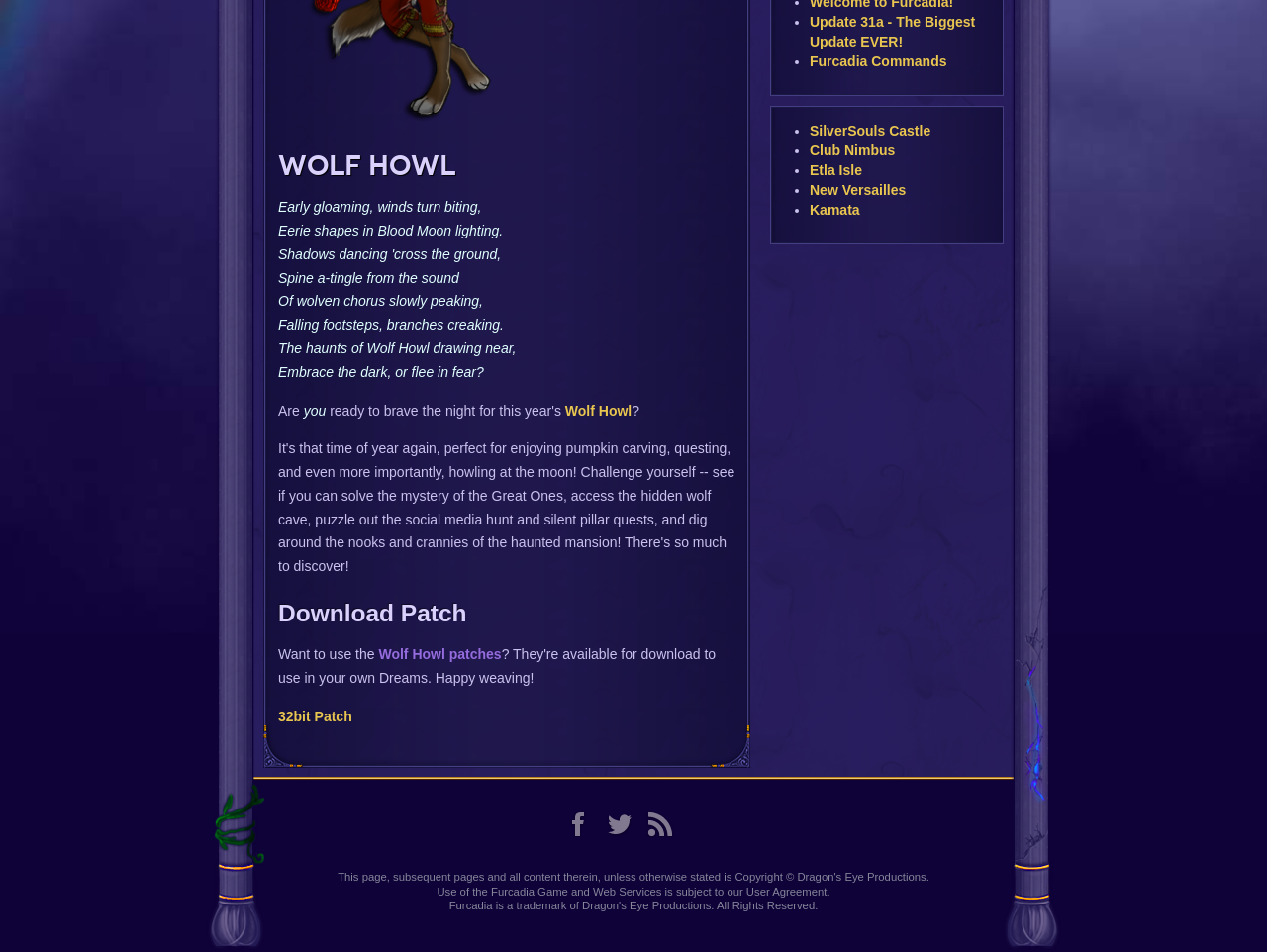Can you find the bounding box coordinates for the UI element given this description: "Kamata"? Provide the coordinates as four float numbers between 0 and 1: [left, top, right, bottom].

[0.639, 0.212, 0.679, 0.229]